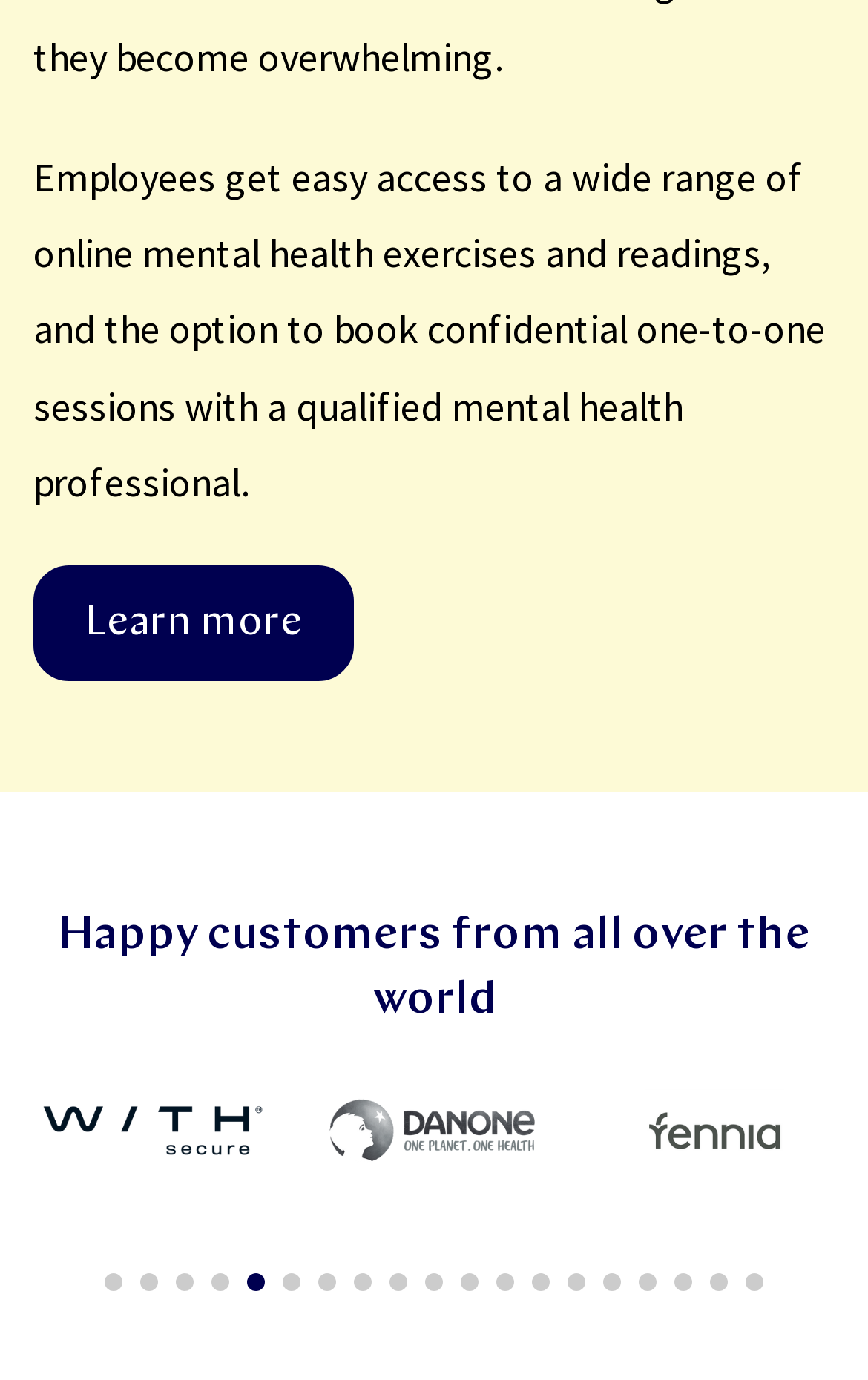Specify the bounding box coordinates of the area to click in order to execute this command: 'Go to slide 10'. The coordinates should consist of four float numbers ranging from 0 to 1, and should be formatted as [left, top, right, bottom].

[0.49, 0.922, 0.51, 0.935]